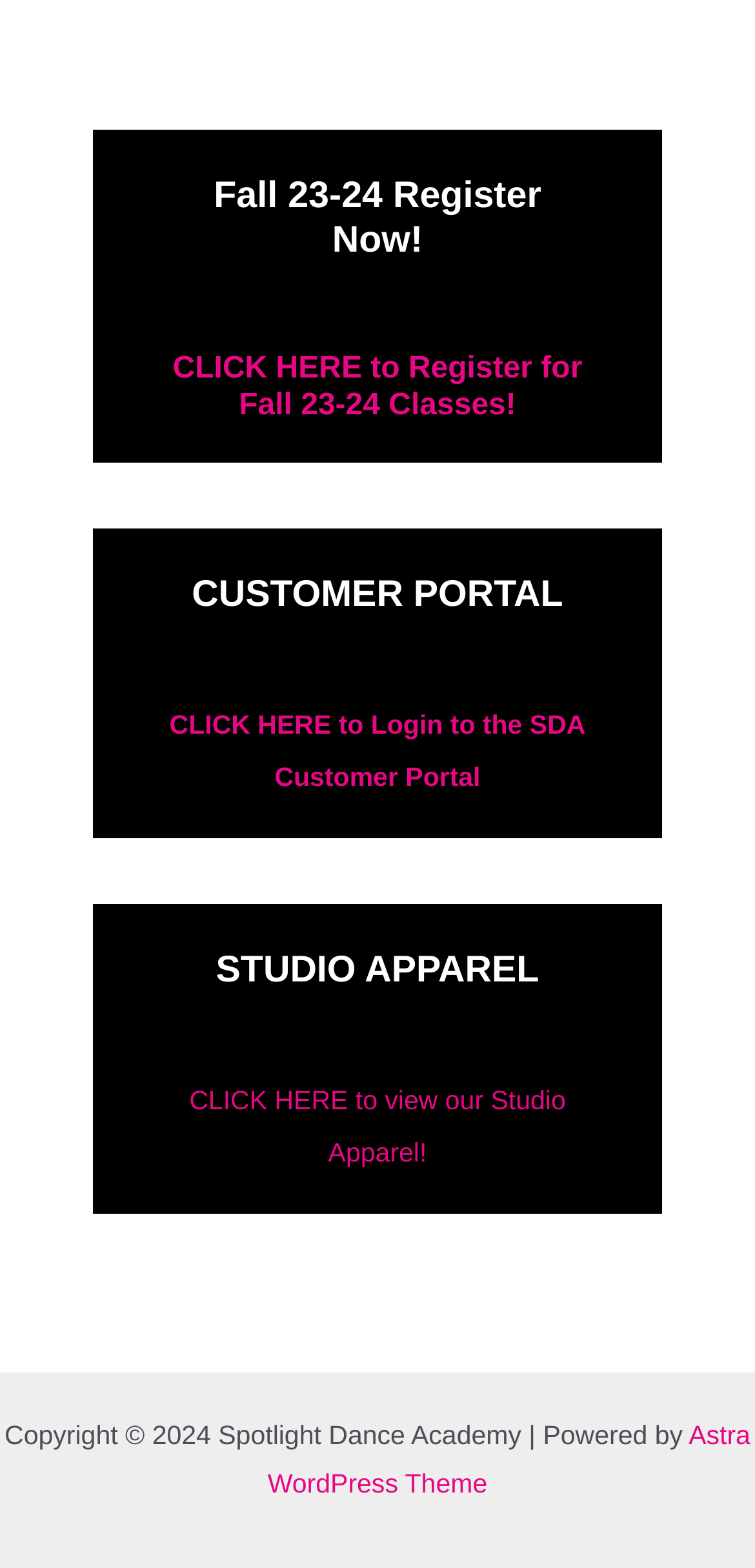What is the name of the website?
Based on the image, give a concise answer in the form of a single word or short phrase.

Spotlight Dance Academy